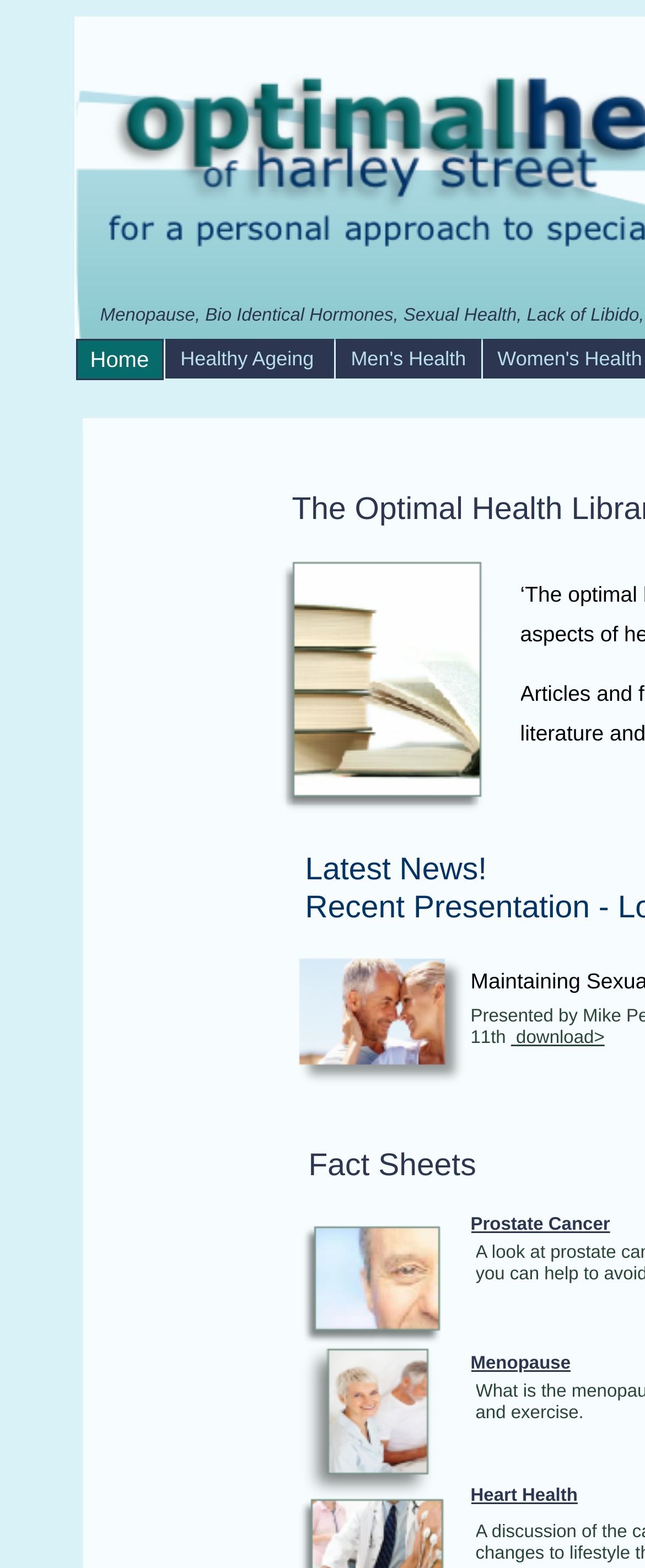Give a short answer to this question using one word or a phrase:
How many main categories are on the top?

3